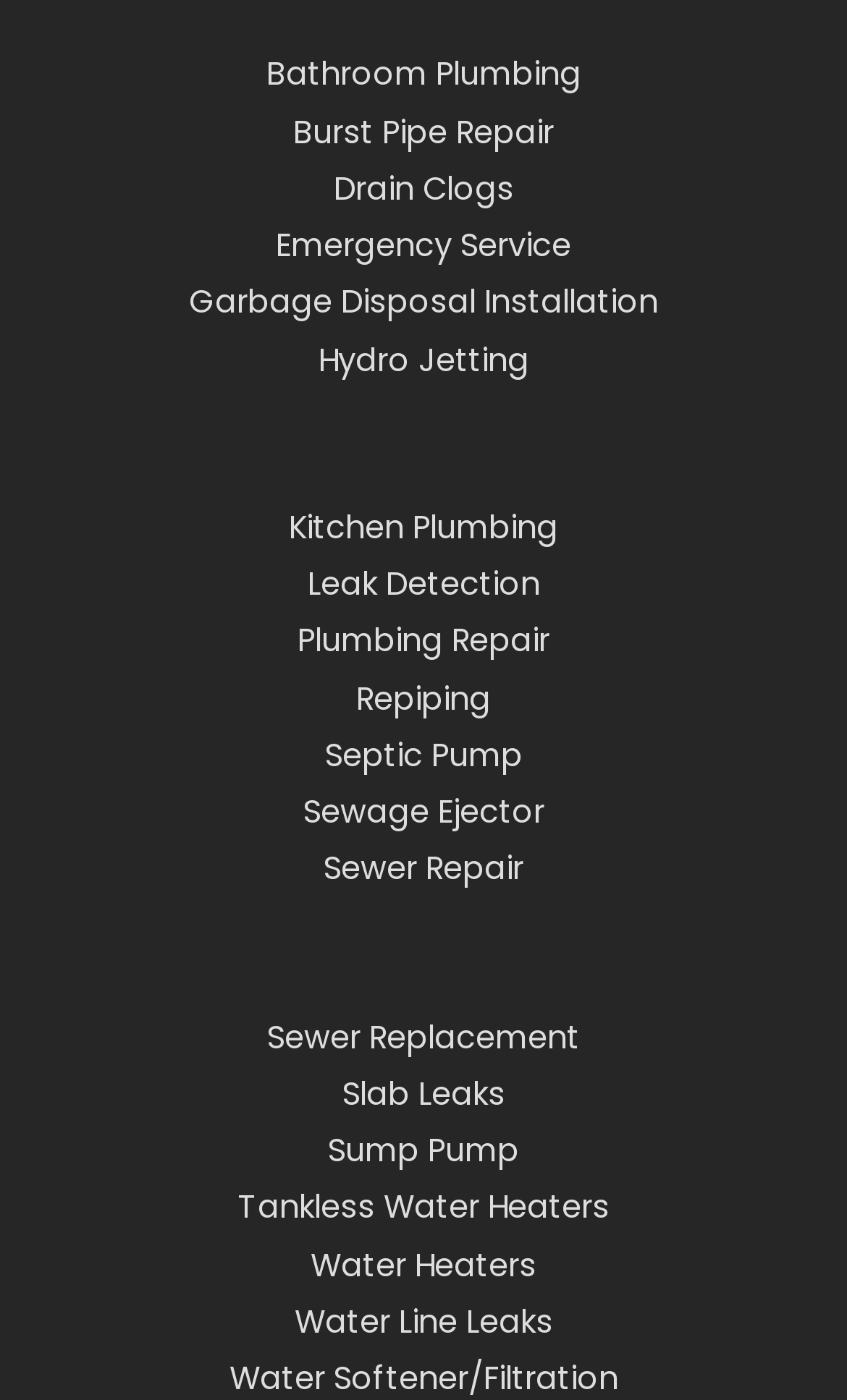Reply to the question with a single word or phrase:
What is the last plumbing service listed in the footer section?

Water Line Leaks